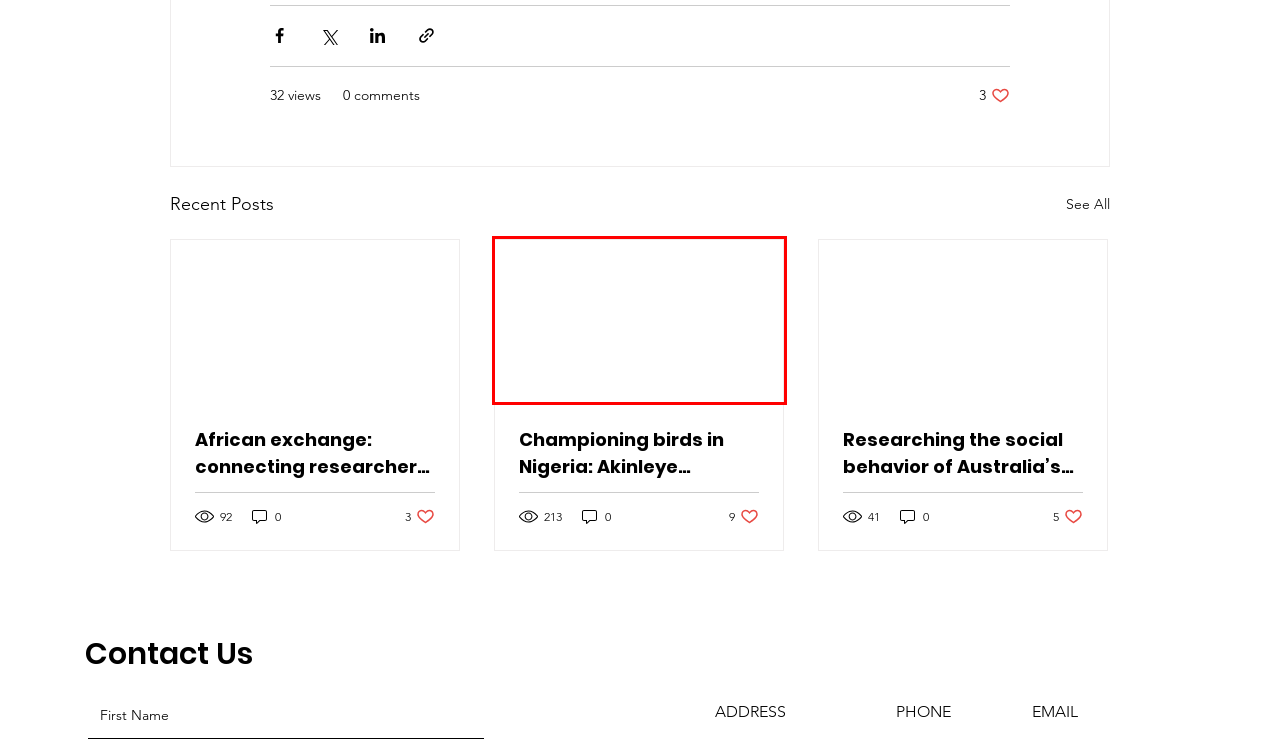Examine the screenshot of a webpage with a red bounding box around a UI element. Select the most accurate webpage description that corresponds to the new page after clicking the highlighted element. Here are the choices:
A. CURRENT PROJECTS | MyIBCP
B. NEWS | MyIBCP
C. Championing birds in Nigeria: Akinleye Oyegbami launches Osogbo Bird Conservation Project
D. OUR TEAM | MyIBCP
E. African exchange: connecting researchers to build capacity and solidarity for bird conservation
F. Researching the social behavior of Australia’s cutest birds: An interview with Allison Johnson
G. HOME | MyIBCP
H. WHAT WE DO | MyIBCP

C